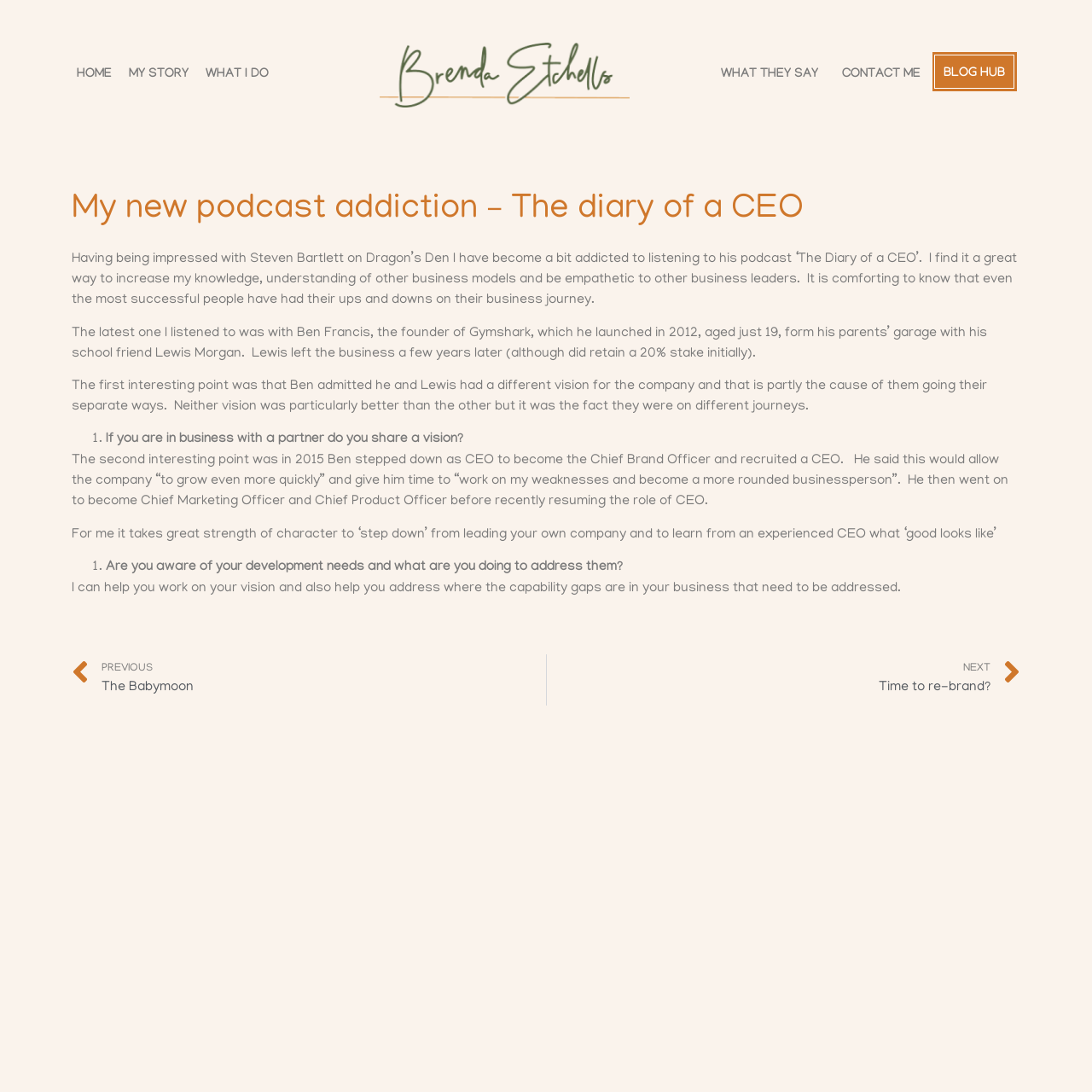Using the provided description: "HOME", find the bounding box coordinates of the corresponding UI element. The output should be four float numbers between 0 and 1, in the format [left, top, right, bottom].

[0.062, 0.051, 0.11, 0.087]